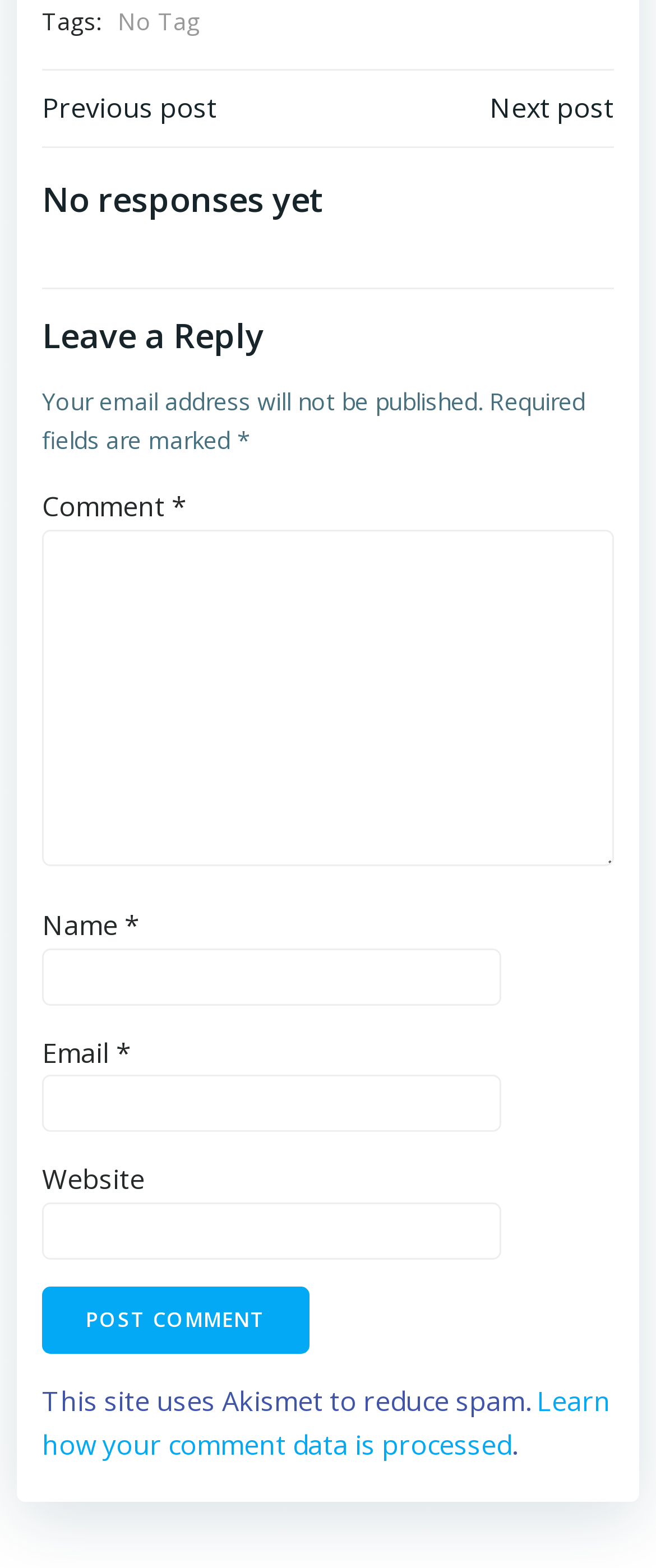Identify the bounding box coordinates of the element that should be clicked to fulfill this task: "Learn how your comment data is processed". The coordinates should be provided as four float numbers between 0 and 1, i.e., [left, top, right, bottom].

[0.064, 0.882, 0.931, 0.933]